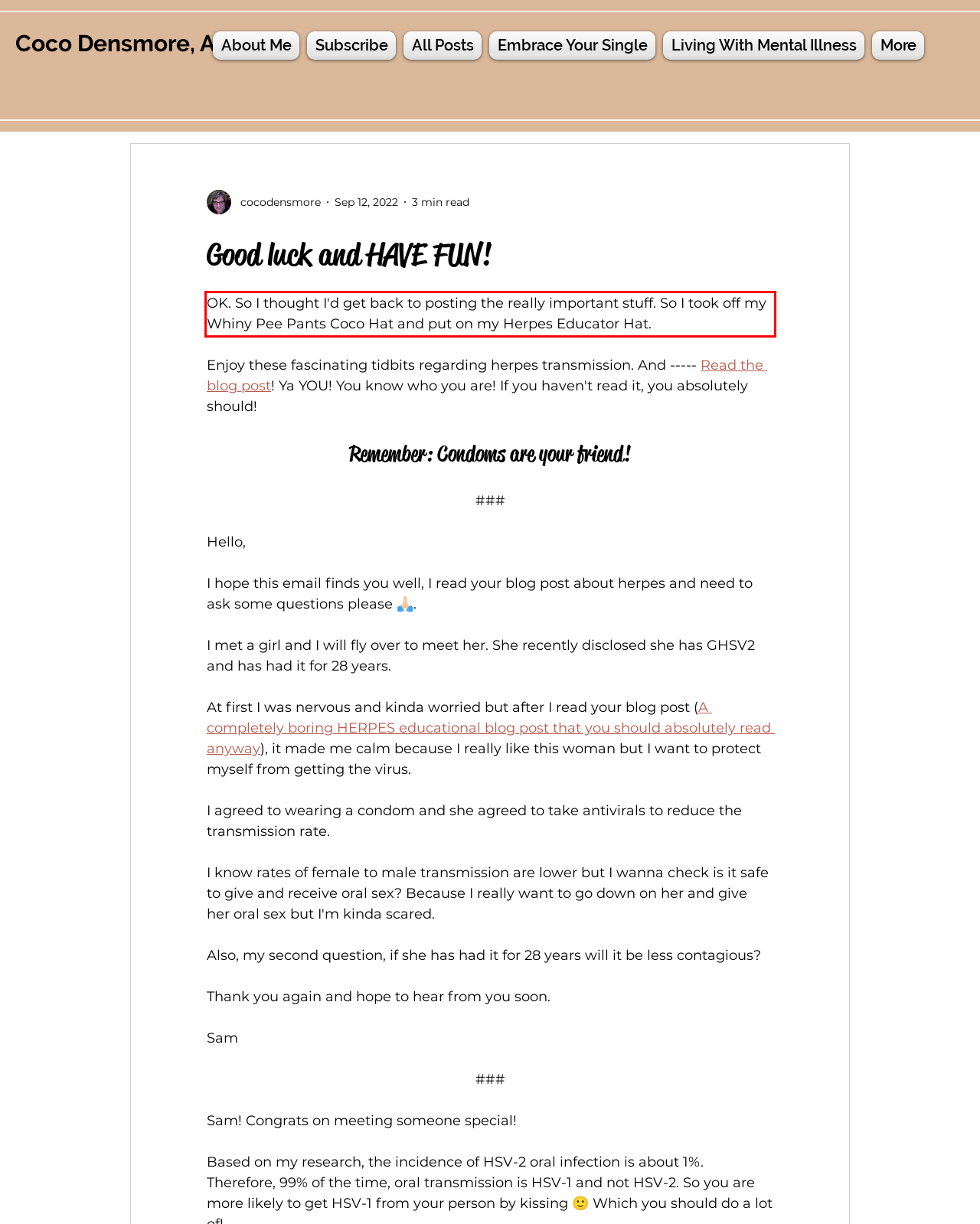Please analyze the provided webpage screenshot and perform OCR to extract the text content from the red rectangle bounding box.

OK. So I thought I'd get back to posting the really important stuff. So I took off my Whiny Pee Pants Coco Hat and put on my Herpes Educator Hat.